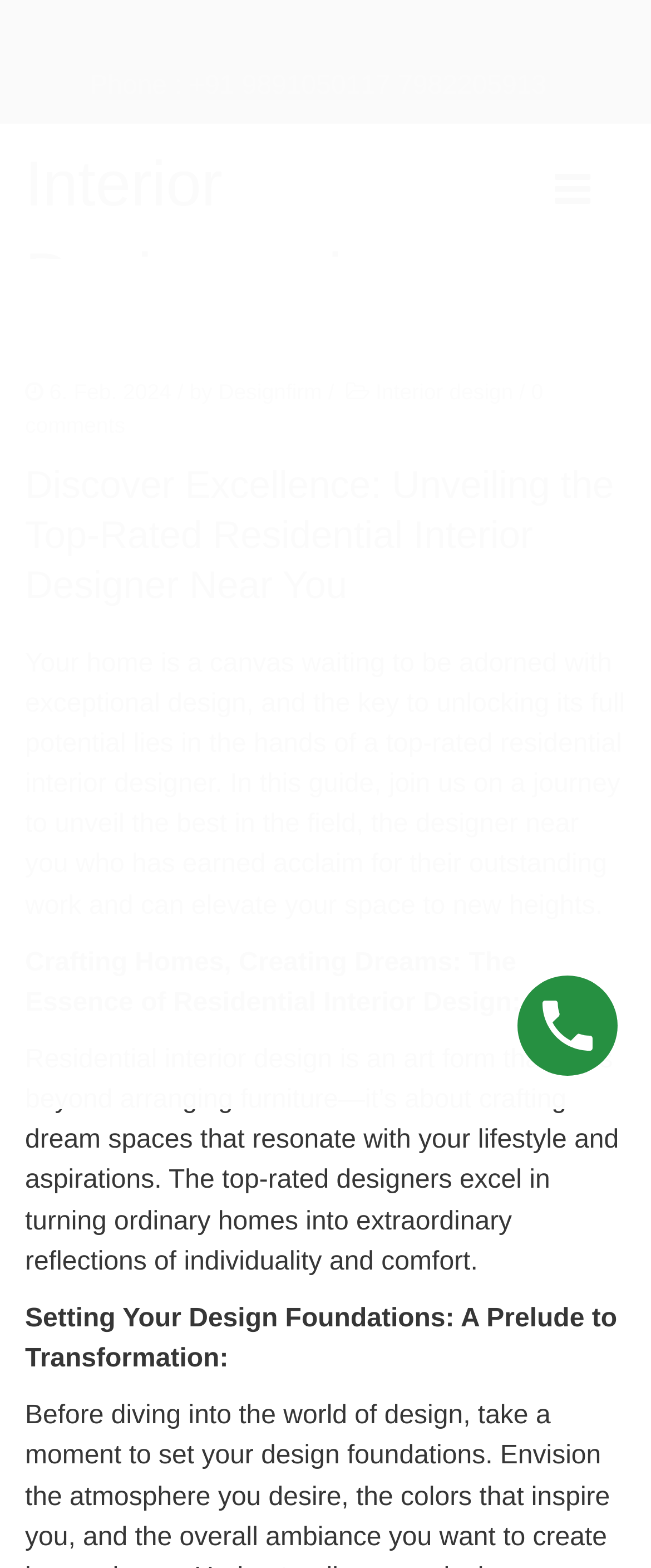What is the author of the article?
Please provide a detailed answer to the question.

I found the author by looking at the link element with the text 'Designfirm' which has a bounding box coordinate of [0.335, 0.242, 0.495, 0.266]. This link is likely the author's name or website.